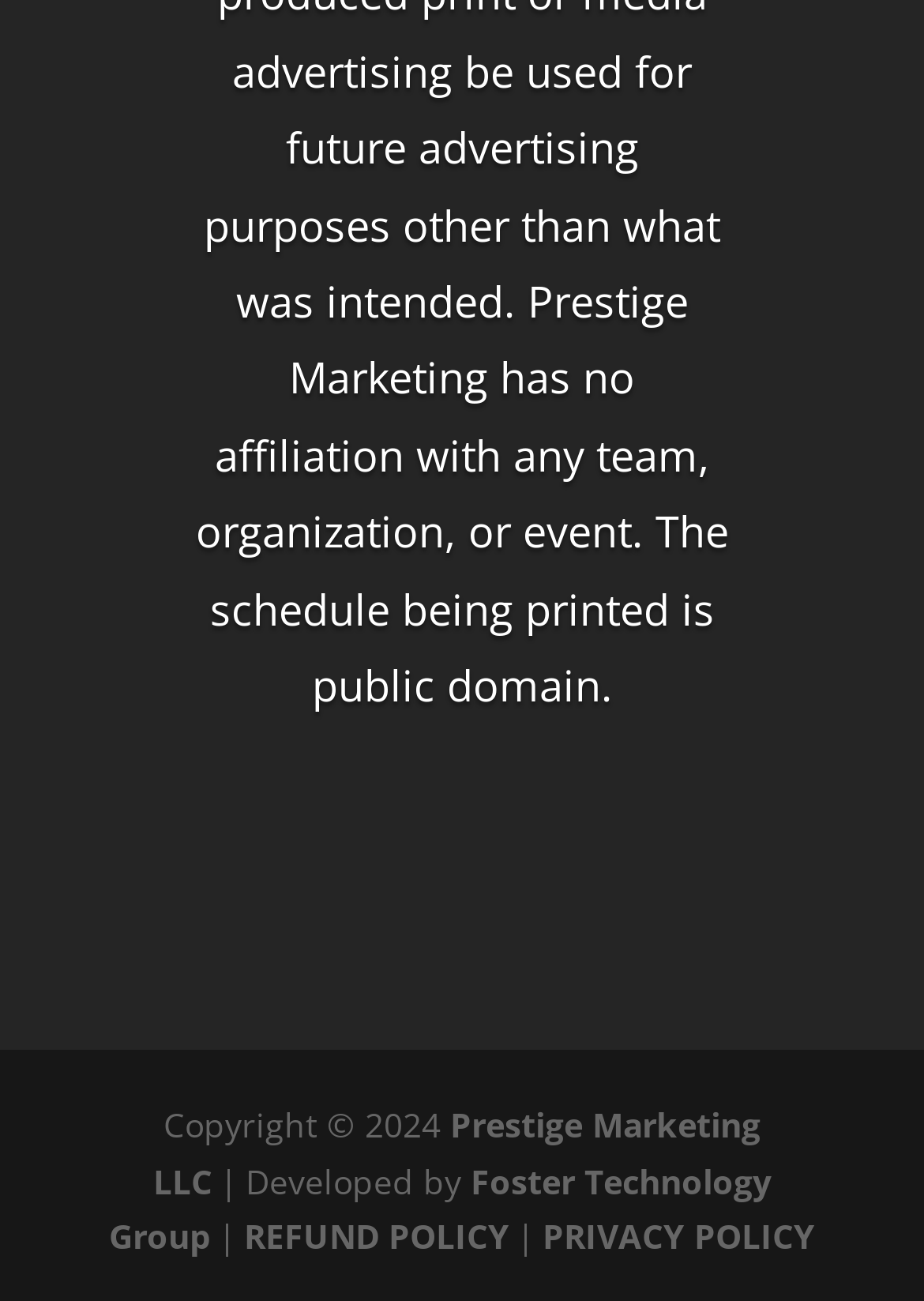Given the content of the image, can you provide a detailed answer to the question?
Who developed the webpage?

The webpage was developed by Foster Technology Group, as indicated by the link at the bottom of the webpage.